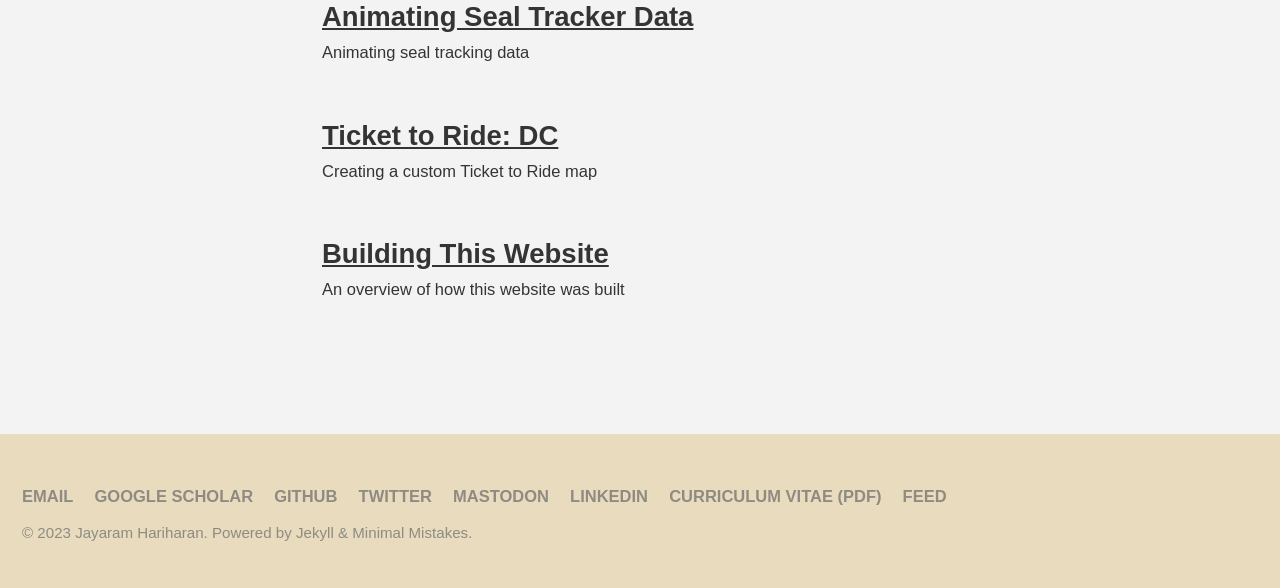What is the main topic of the first article?
Refer to the image and give a detailed answer to the query.

The first article has a heading 'Animating Seal Tracker Data' and a static text 'Animating seal tracking data', which suggests that the main topic of the article is related to animating seal tracker data.